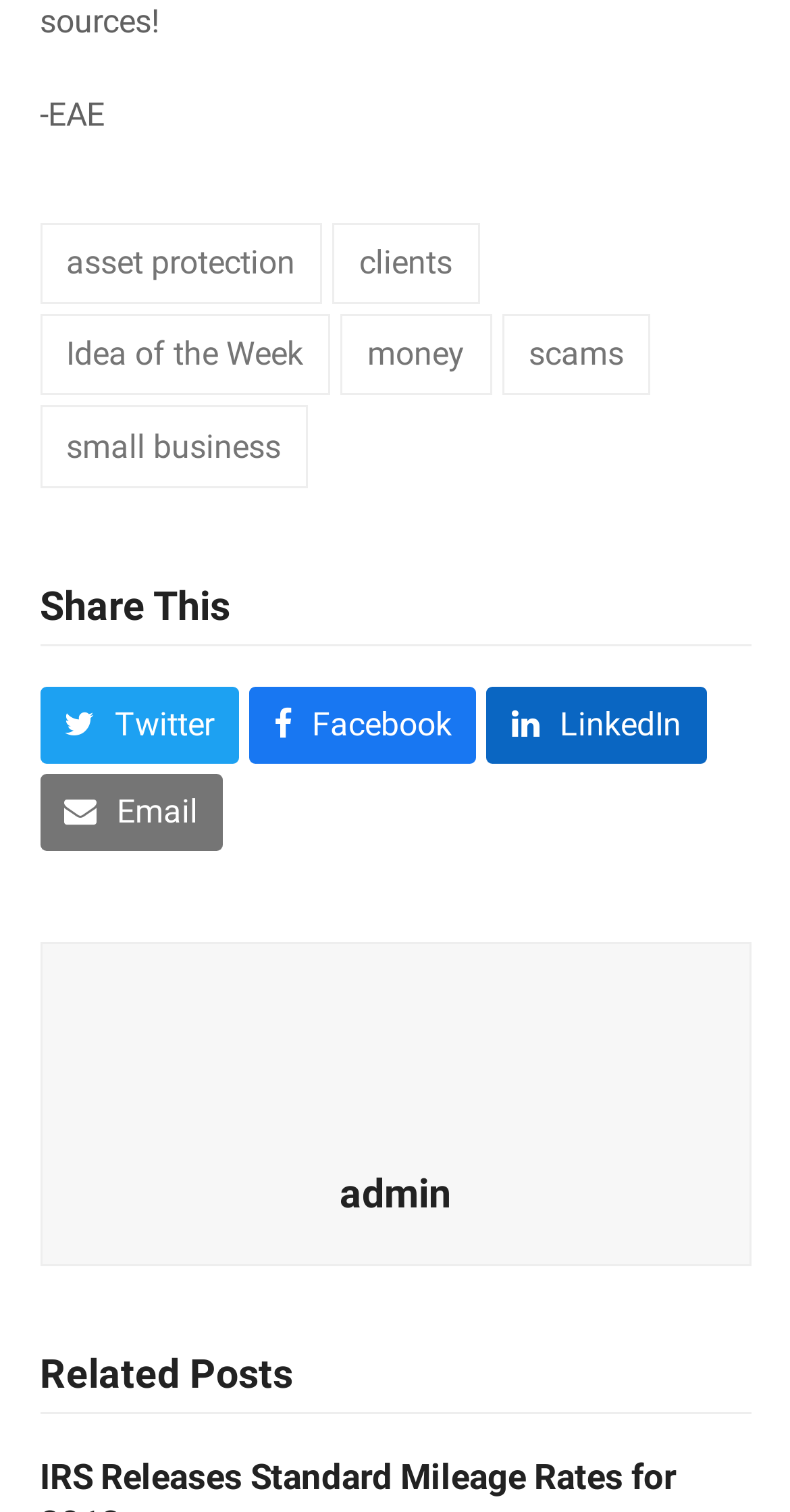Pinpoint the bounding box coordinates of the area that must be clicked to complete this instruction: "Visit the Idea of the Week page".

[0.05, 0.208, 0.418, 0.262]